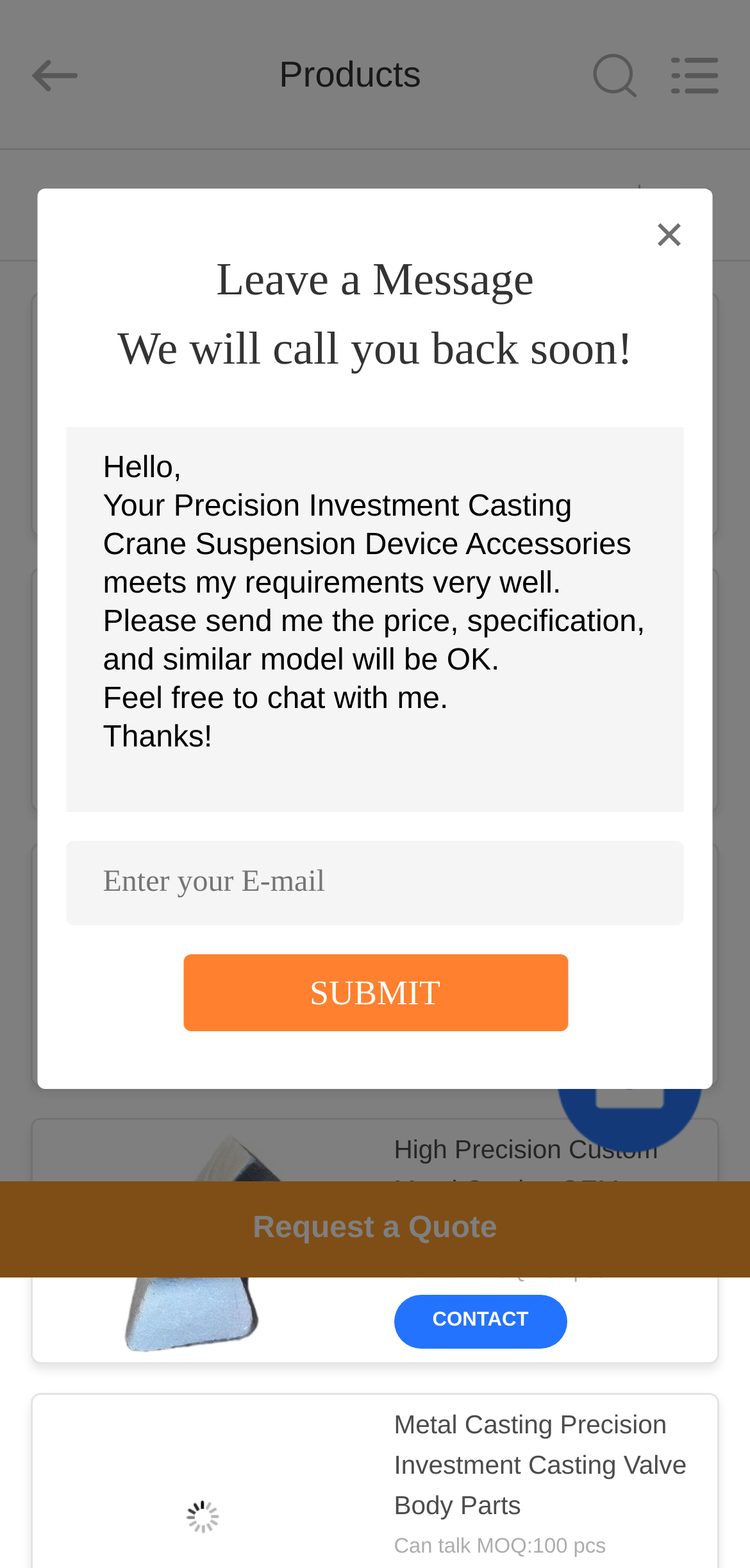How many product categories are there?
From the screenshot, supply a one-word or short-phrase answer.

4